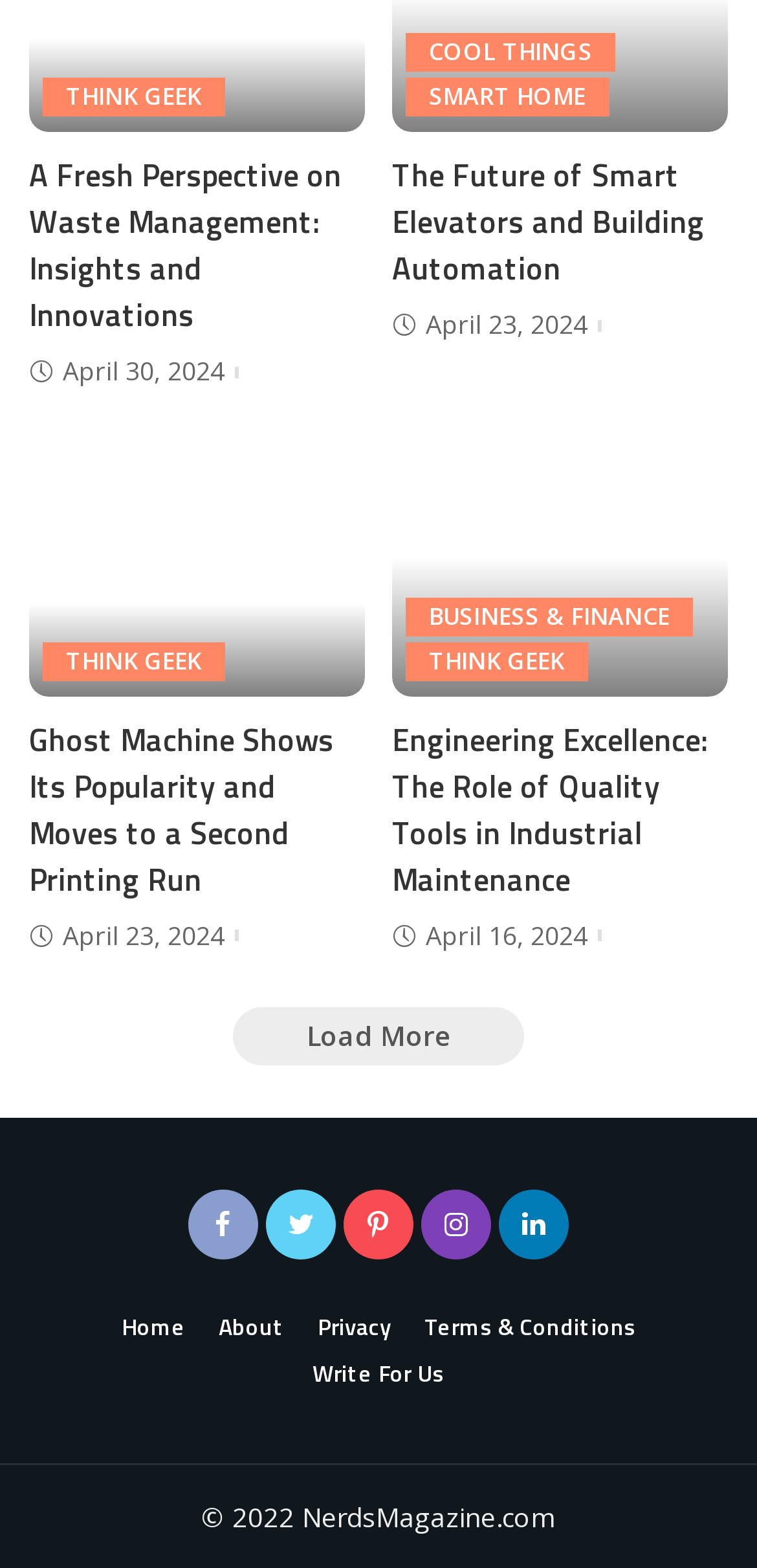Determine the bounding box coordinates of the region to click in order to accomplish the following instruction: "Read Semi related articles on site". Provide the coordinates as four float numbers between 0 and 1, specifically [left, top, right, bottom].

None